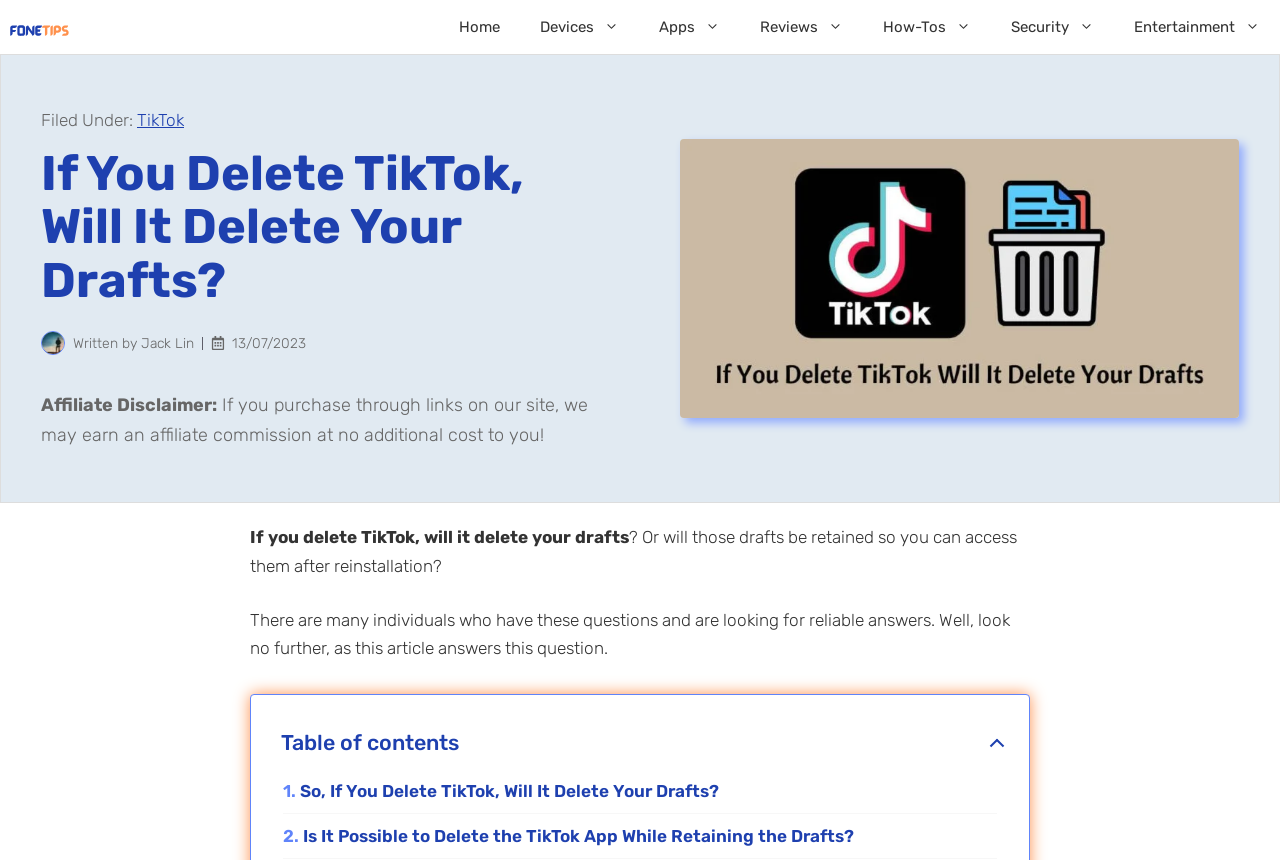Can you specify the bounding box coordinates for the region that should be clicked to fulfill this instruction: "Click the 'Pinterest' social media link".

None